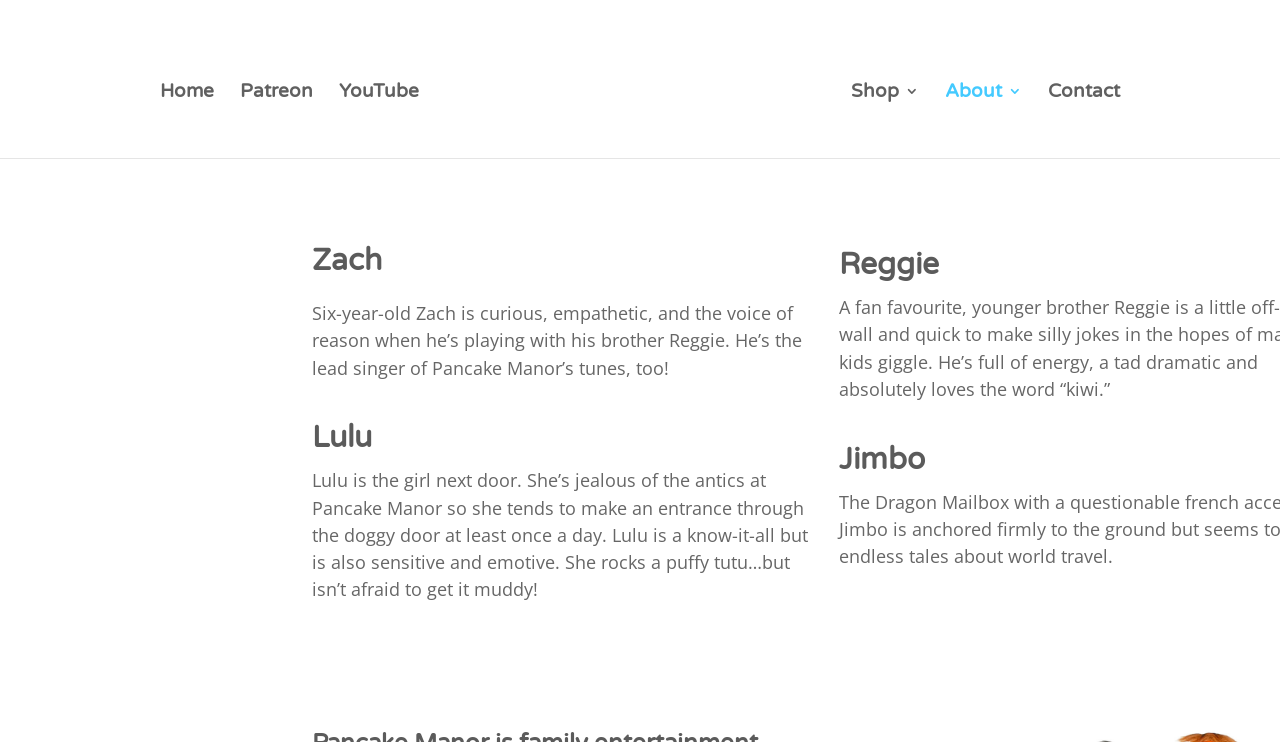Given the element description "alt="Pancake Manor Kids Songs"" in the screenshot, predict the bounding box coordinates of that UI element.

[0.344, 0.036, 0.645, 0.212]